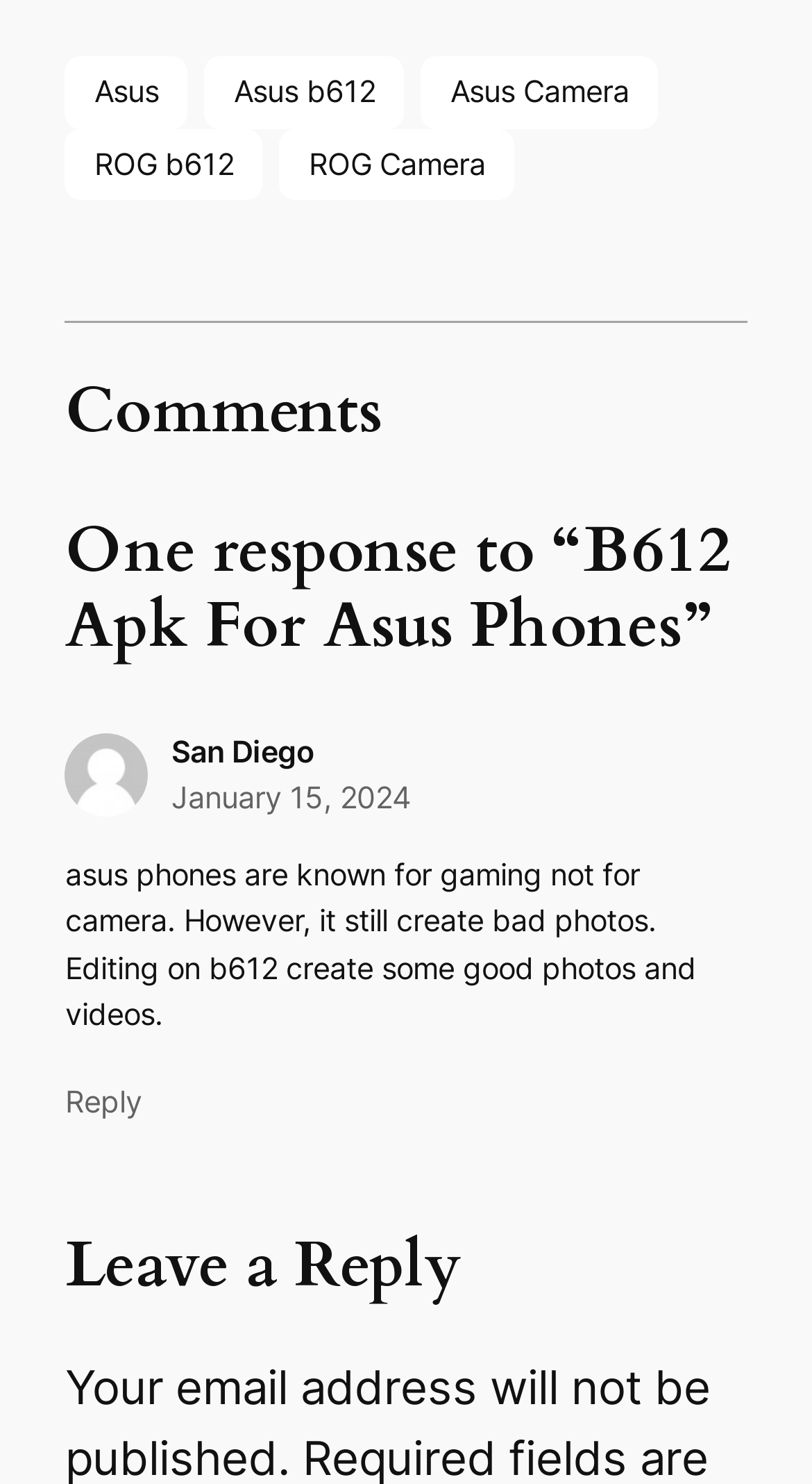What is the purpose of B612?
Please answer the question as detailed as possible.

The comment on the webpage mentions 'Editing on b612 create some good photos and videos' which implies that B612 is used for editing photos and videos.